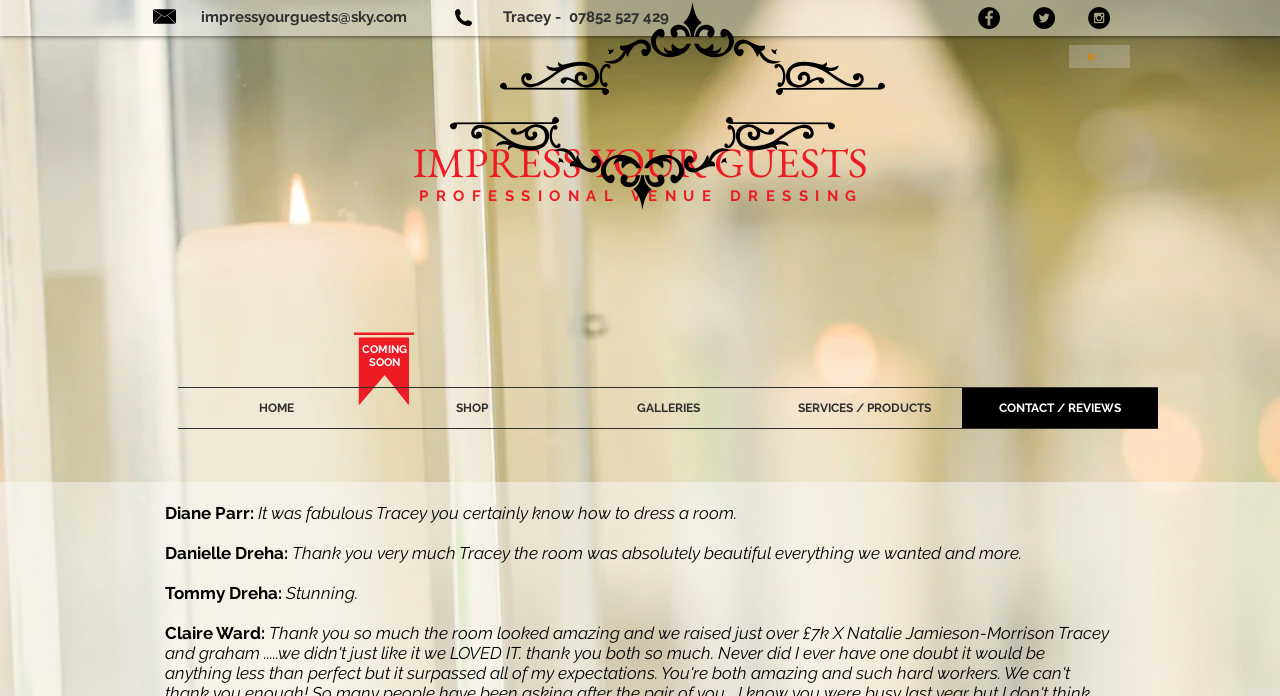Carefully examine the image and provide an in-depth answer to the question: What is the email address of impressyourguests?

The email address can be found in the top-left corner of the webpage, next to the phone number.